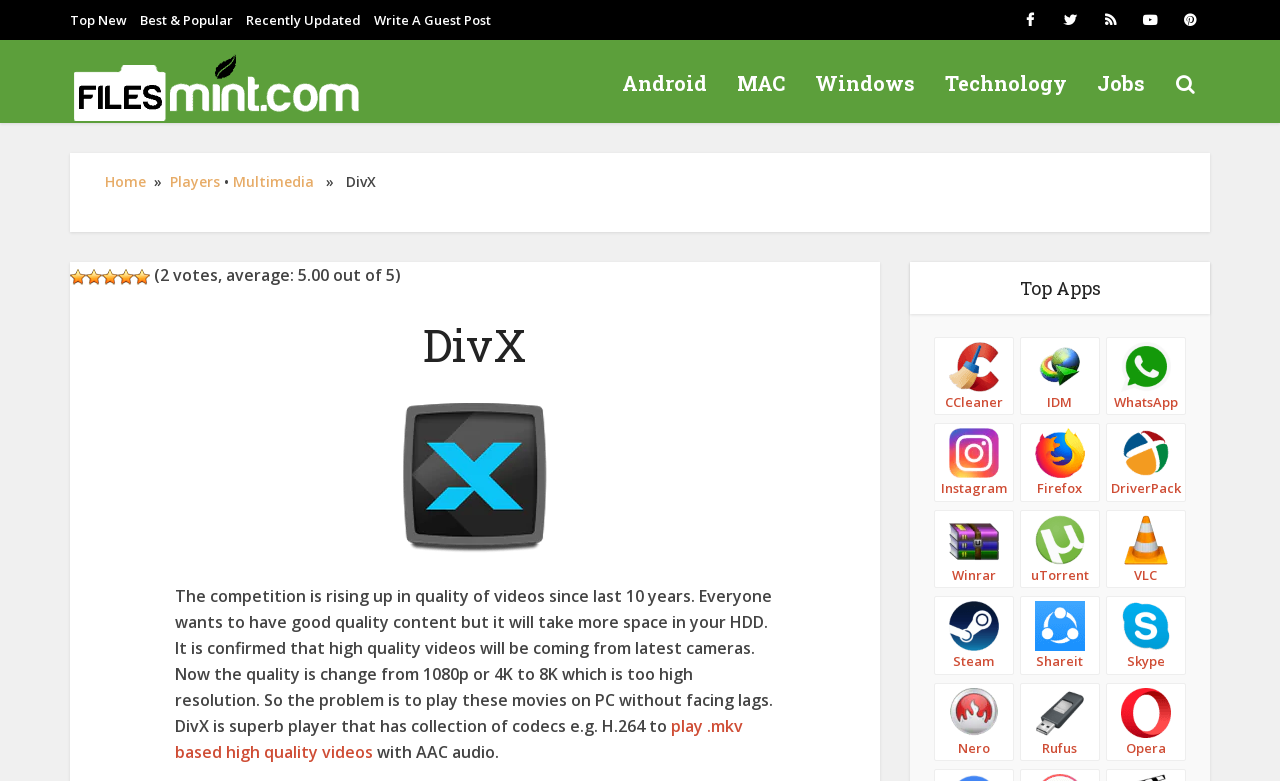Provide the bounding box coordinates for the specified HTML element described in this description: "Best & Popular". The coordinates should be four float numbers ranging from 0 to 1, in the format [left, top, right, bottom].

[0.109, 0.014, 0.182, 0.037]